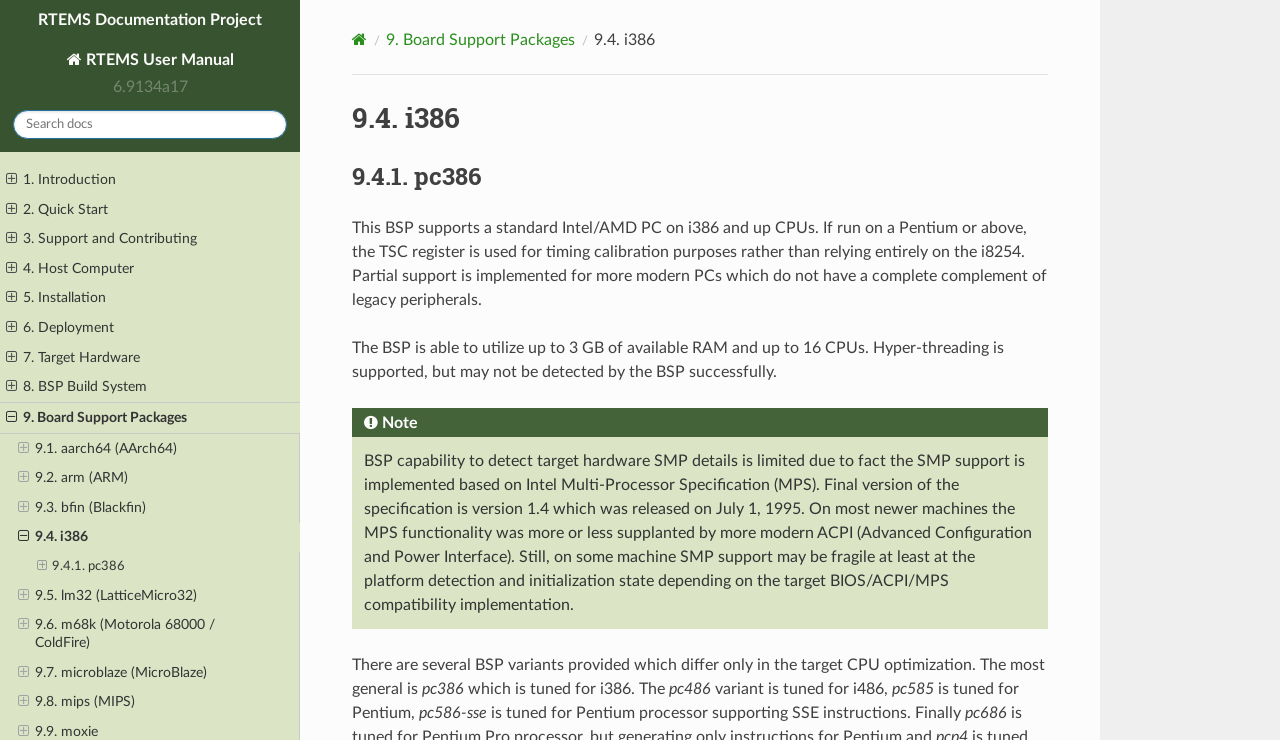Can you pinpoint the bounding box coordinates for the clickable element required for this instruction: "Search docs"? The coordinates should be four float numbers between 0 and 1, i.e., [left, top, right, bottom].

[0.01, 0.149, 0.224, 0.188]